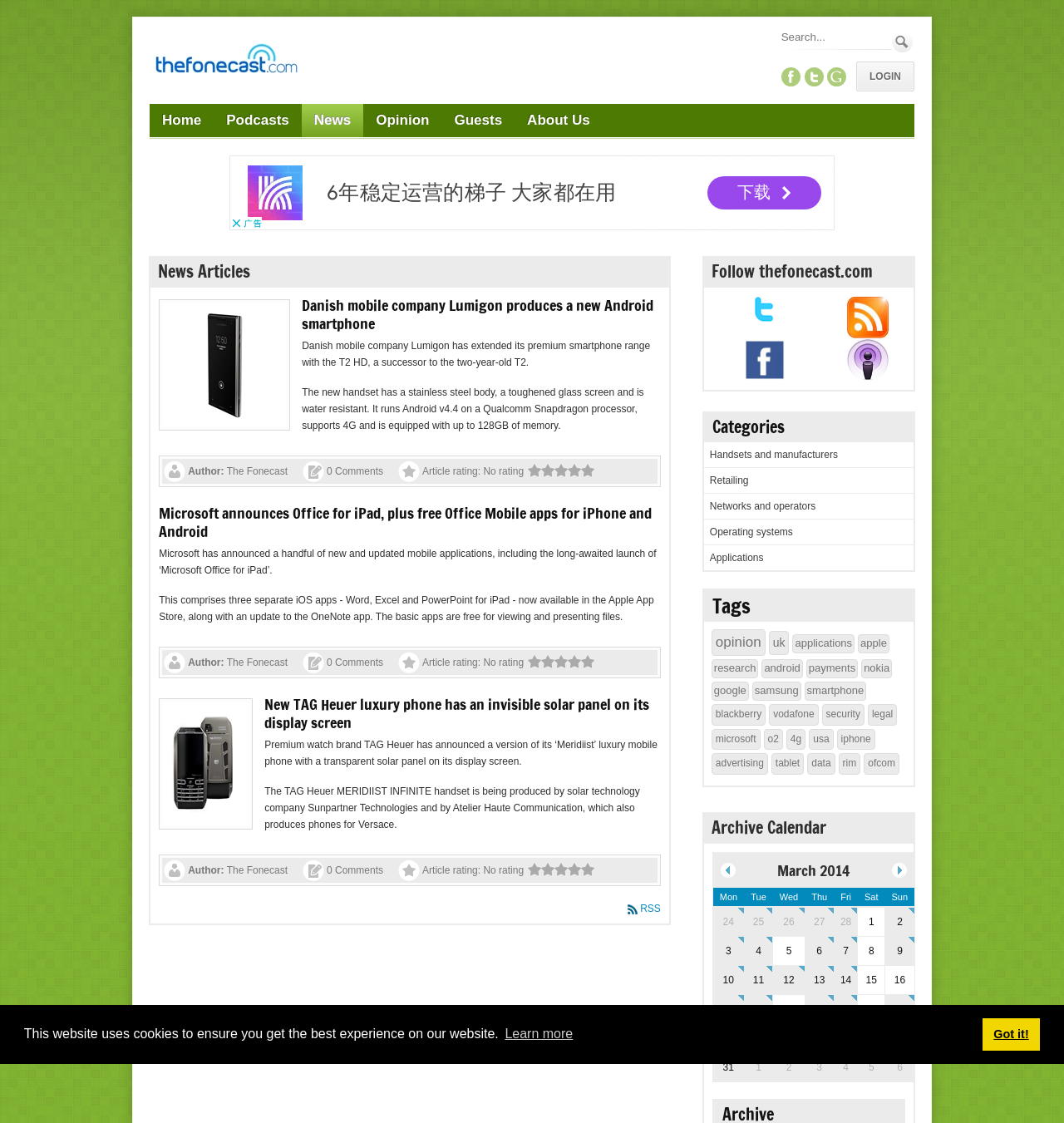How many comments are there on the first news article?
Using the image as a reference, answer with just one word or a short phrase.

0 Comments